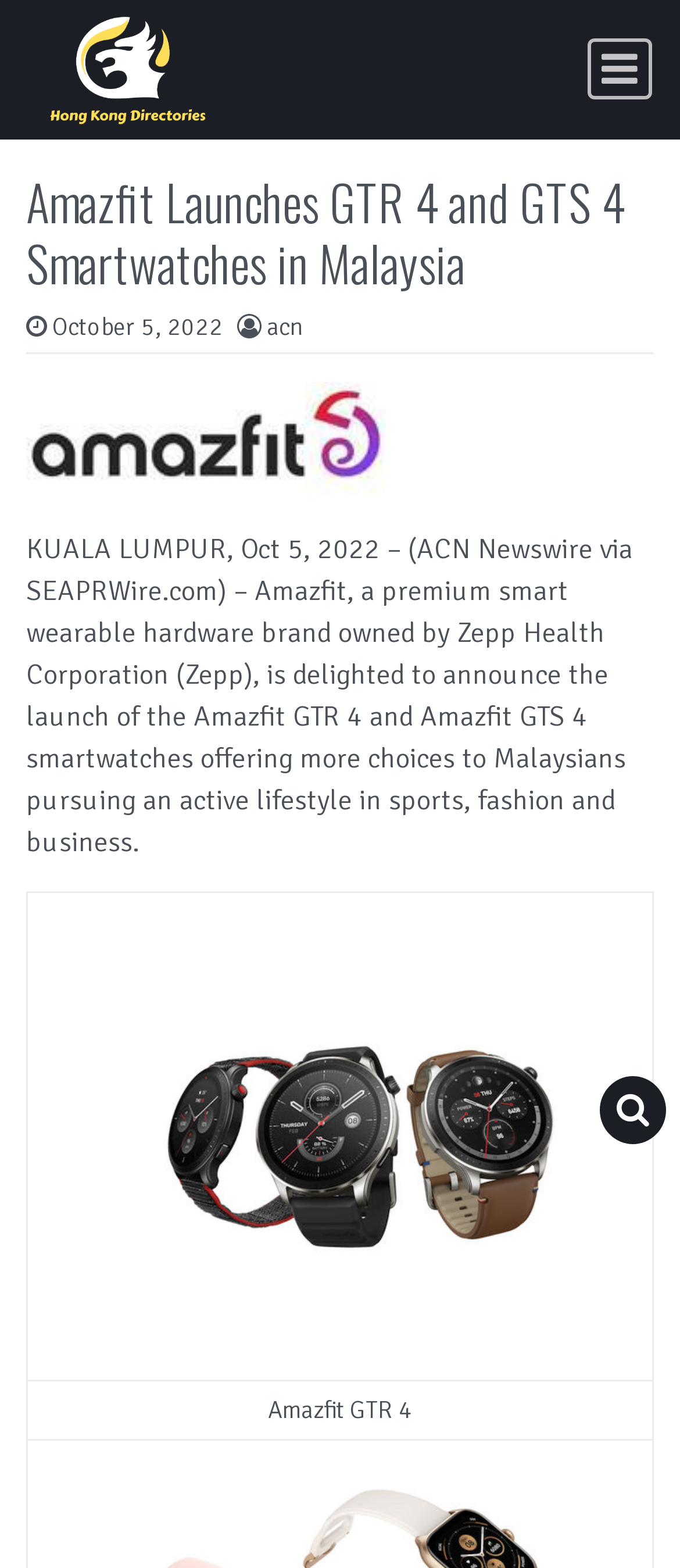Extract the bounding box for the UI element that matches this description: "alt="DIR HONGKONG"".

[0.041, 0.009, 0.333, 0.08]